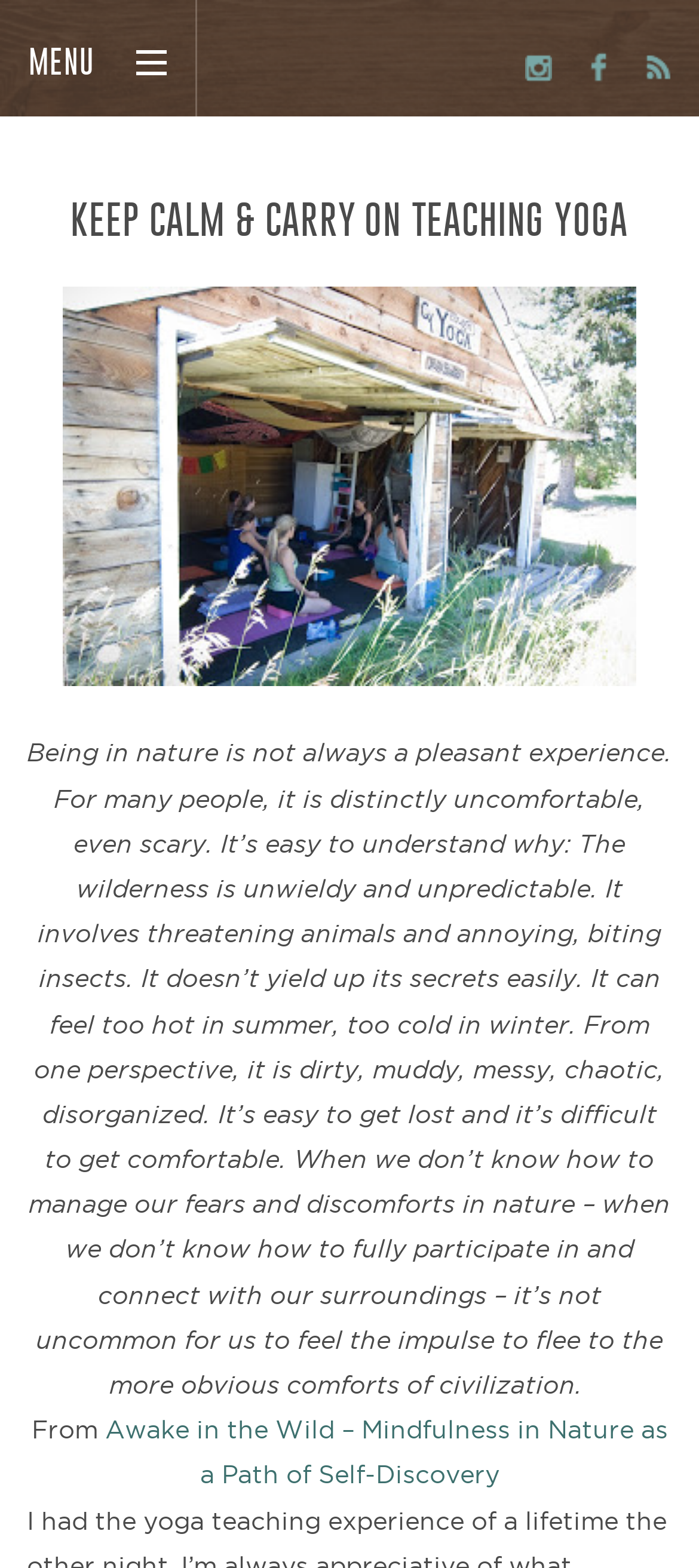What is the feeling people may experience in nature?
Please craft a detailed and exhaustive response to the question.

The text on the webpage states that 'Being in nature is not always a pleasant experience. For many people, it is distinctly uncomfortable, even scary.' This suggests that people may experience fear and discomfort when they are in nature.